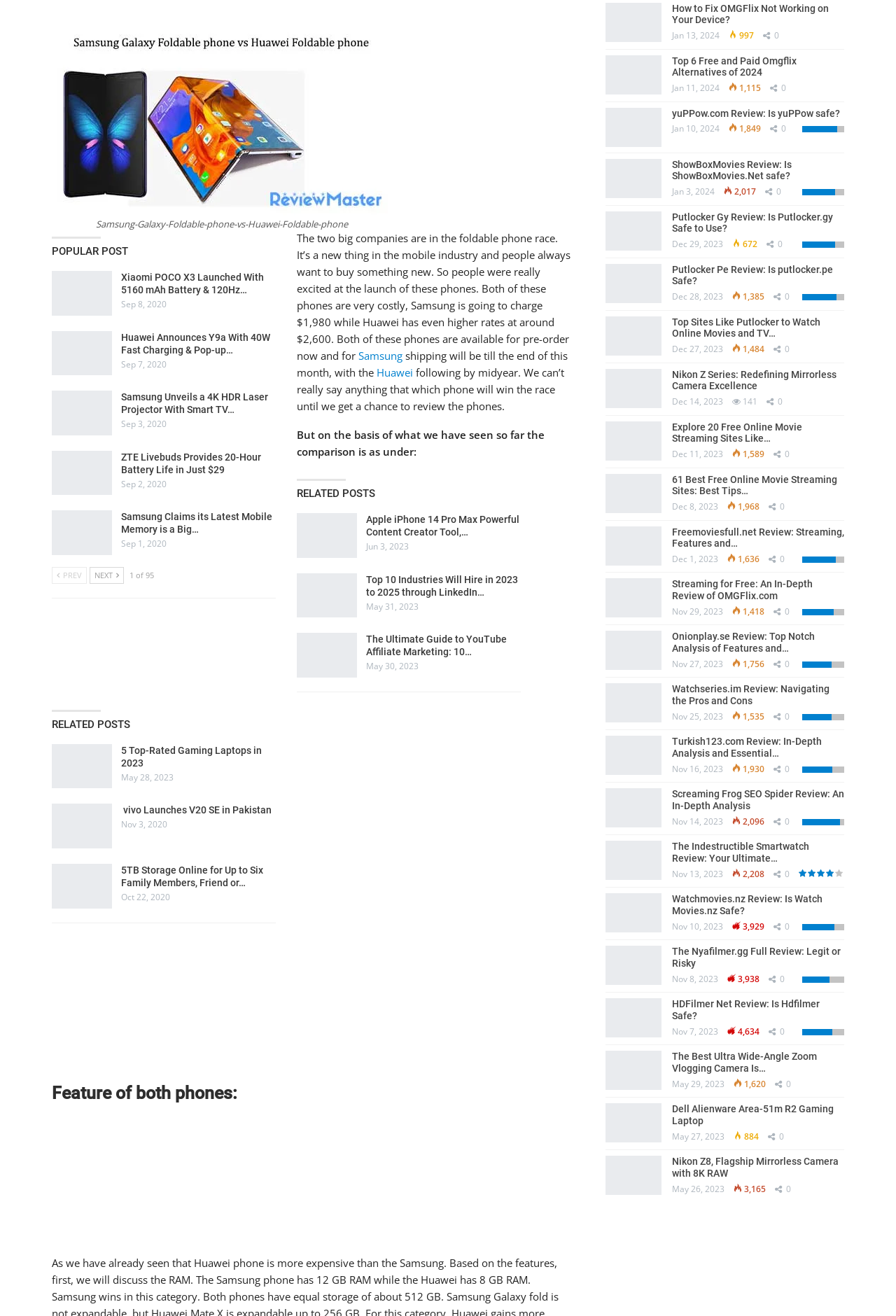Pinpoint the bounding box coordinates of the area that must be clicked to complete this instruction: "Click on the 'Next' button".

[0.1, 0.431, 0.138, 0.444]